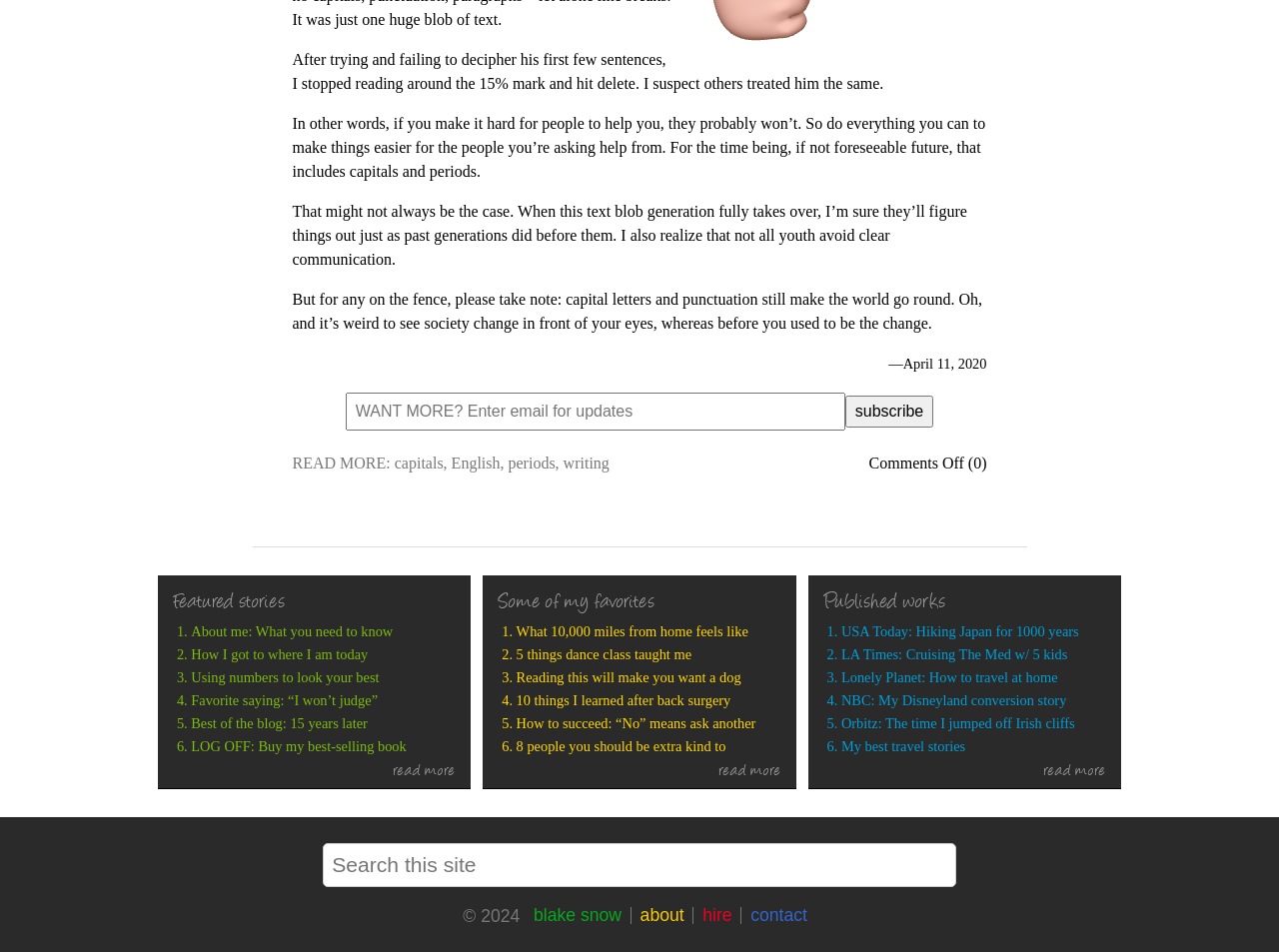Bounding box coordinates are given in the format (top-left x, top-left y, bottom-right x, bottom-right y). All values should be floating point numbers between 0 and 1. Provide the bounding box coordinate for the UI element described as: My best travel stories

[0.658, 0.776, 0.864, 0.794]